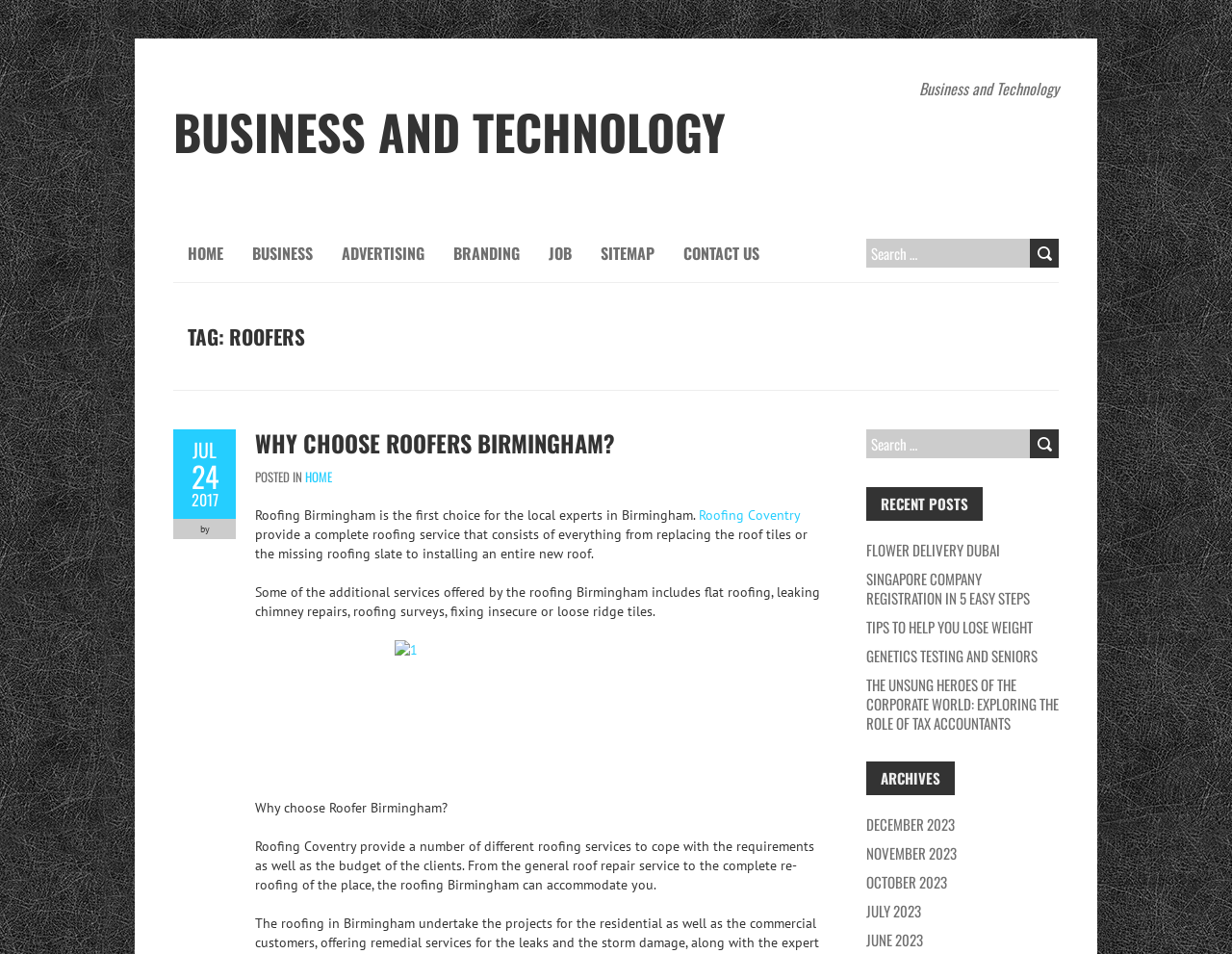Locate the bounding box of the UI element based on this description: "November 2023". Provide four float numbers between 0 and 1 as [left, top, right, bottom].

[0.703, 0.883, 0.777, 0.905]